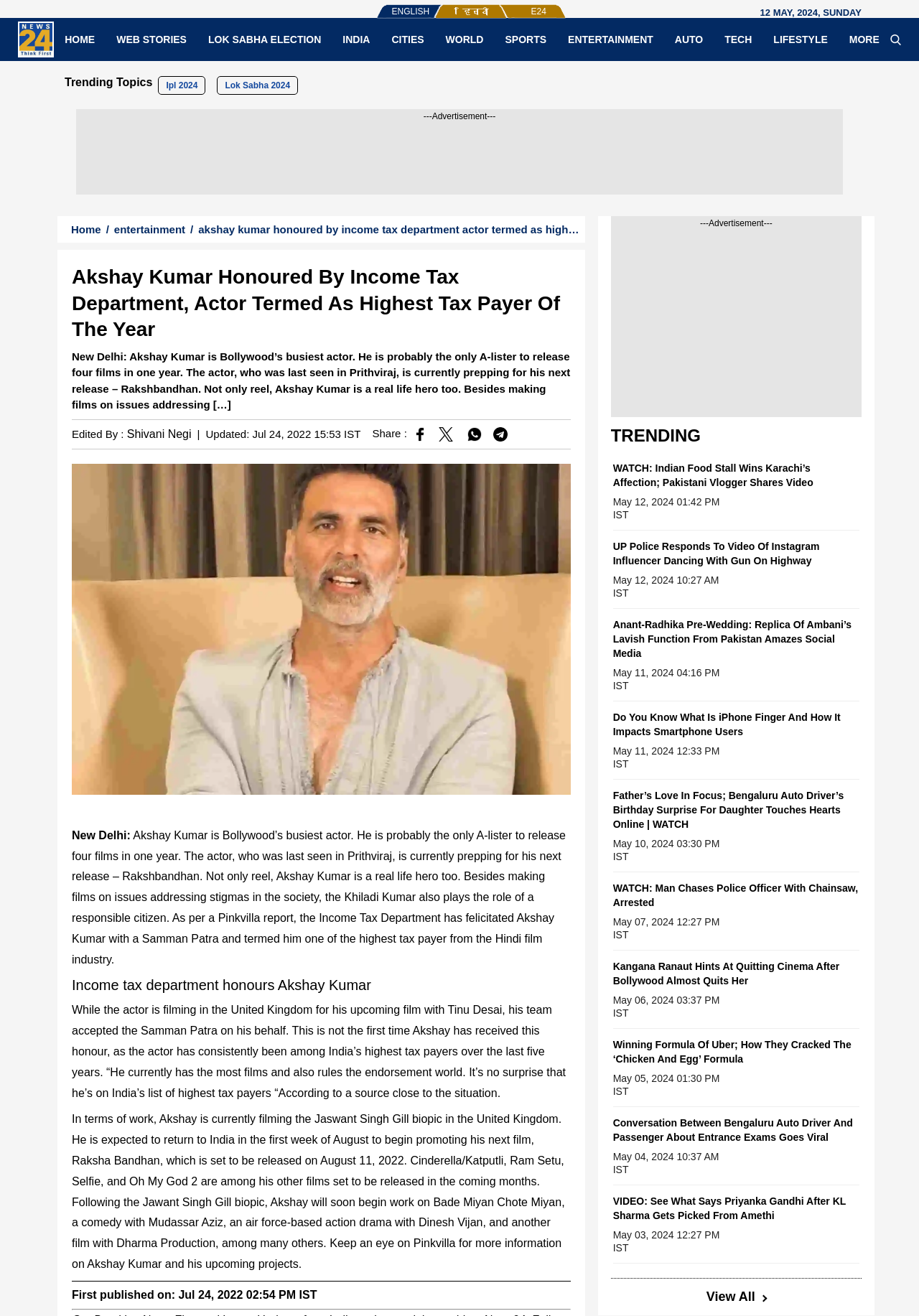Identify the bounding box coordinates of the section that should be clicked to achieve the task described: "Click on the 'WATCH: Indian Food Stall Wins Karachi’s Affection; Pakistani Vlogger Shares Video' link".

[0.667, 0.351, 0.885, 0.377]